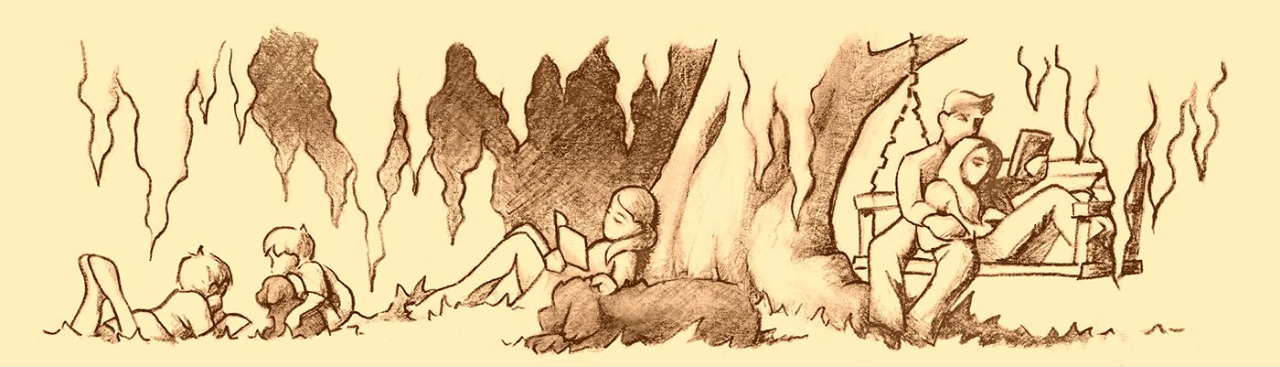What are the children doing in the illustration? Analyze the screenshot and reply with just one word or a short phrase.

Lost in thought or conversation